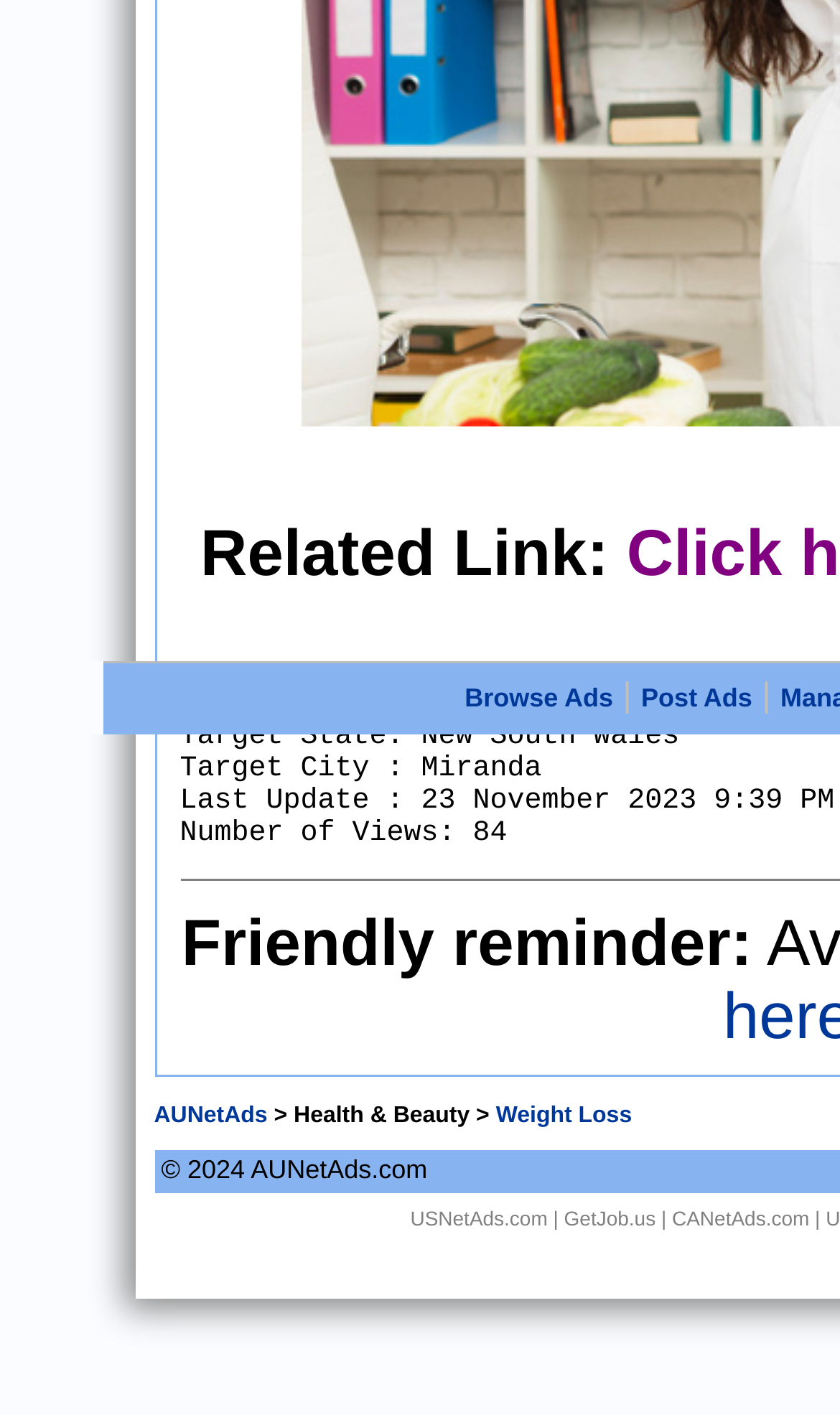What is the number of views?
Please answer the question as detailed as possible based on the image.

The number of views is mentioned in the static text 'Number of Views: 84' at the top of the webpage, indicating that 84 people have viewed the content.